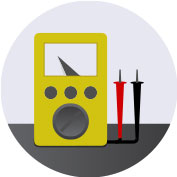Create an elaborate description of the image, covering every aspect.

The image illustrates a digital multimeter, an essential tool commonly utilized for measuring voltage, current, and resistance in electronic circuits. The multimeter features a bright yellow casing with a clear display screen, surrounded by control dials for selecting measurement modes. It is accompanied by two test leads: one red and one black, which are essential for connecting to electrical components. This tool is particularly valuable in diagnosing issues related to electrical systems and ensuring proper functionality. In the context of the webpage, this image likely corresponds to an application related to medical diagnostics, highlighting the intersection of technology and healthcare in addressing conditions like concussions.